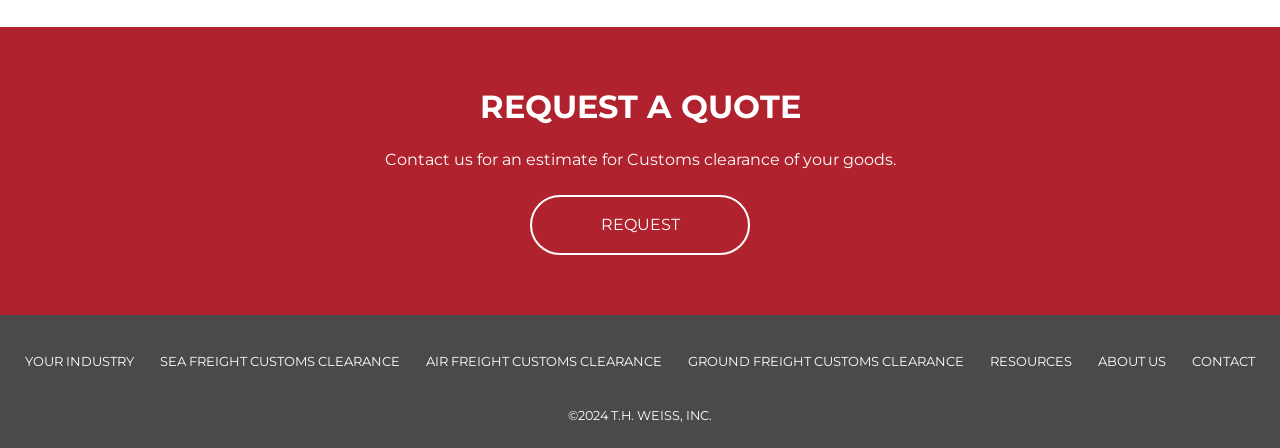Please respond in a single word or phrase: 
How many links are there at the bottom of the webpage?

6